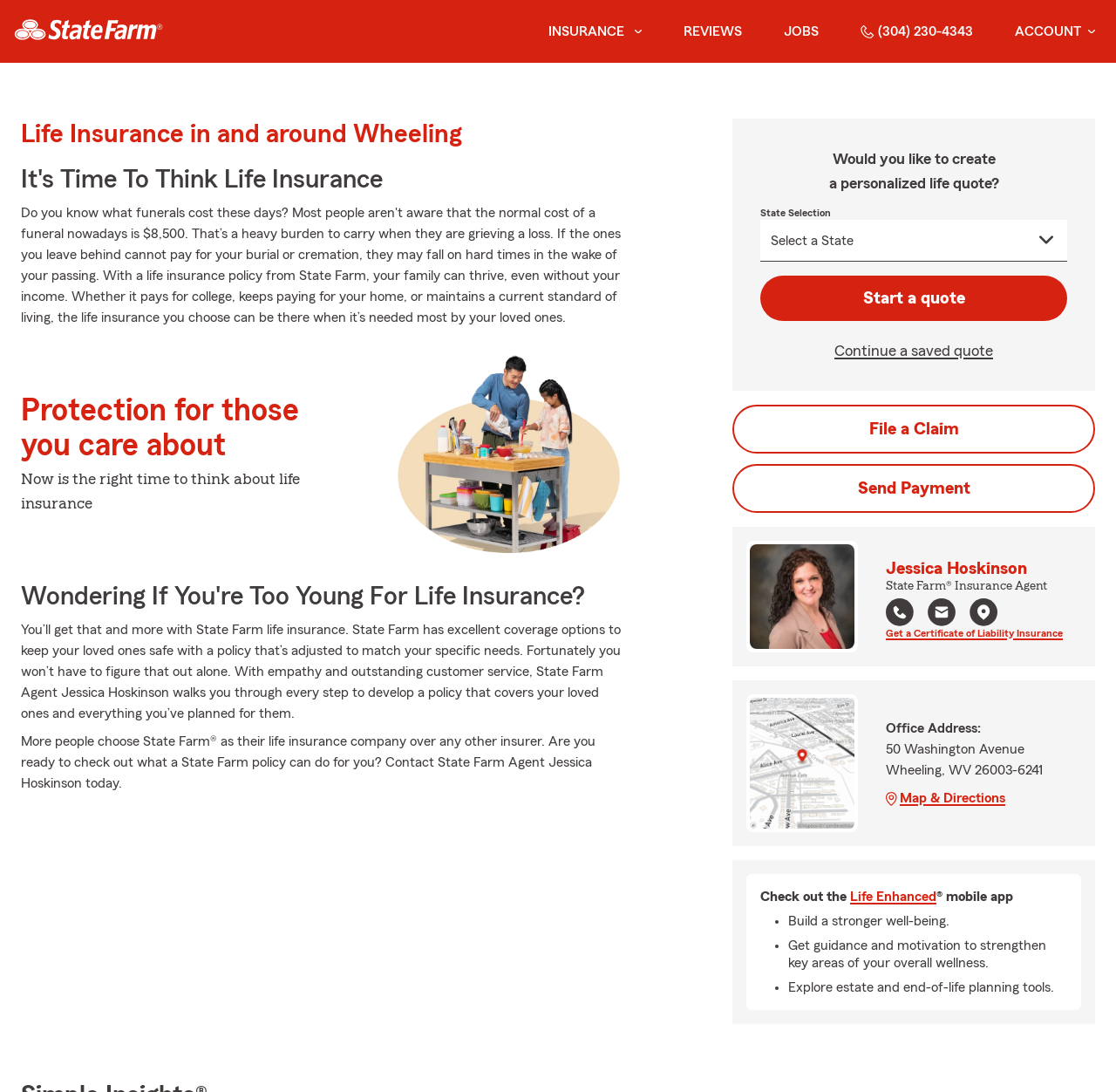Create a detailed summary of the webpage's content and design.

This webpage is about life insurance and more, provided by State Farm Agent Jessica Hoskinson in Wheeling, WV. At the top left, there is a State Farm logo. Next to it, there is a main navigation menu with links to "Insurance", "REVIEWS", "JOBS", a phone number, and an "ACCOUNT" submenu.

Below the navigation menu, there are several headings and paragraphs of text. The first heading reads "Life Insurance in and around Wheeling", followed by a paragraph about the importance of life insurance. The next heading is "It's Time To Think Life Insurance", followed by another paragraph about the benefits of life insurance. There are several more headings and paragraphs, including "Now is the right time to think about life insurance", "Wondering If You're Too Young For Life Insurance?", and "Would you like to create a personalized life quote?".

On the right side of the page, there is a section with a profile photo of Jessica Hoskinson, her name, and her title as a State Farm Insurance Agent. Below this, there are links to call her, email her, and navigate to her office location on Google Maps. There is also a link to get a Certificate of Liability Insurance.

Further down the page, there is a section with the office address and a link to get map directions. Below this, there is a section promoting the "Life Enhanced" mobile app, with a list of its features, including building a stronger well-being, getting guidance and motivation, and exploring estate and end-of-life planning tools.

Throughout the page, there are several buttons and links to start a quote, continue a saved quote, file a claim, and send a payment. There is also an image of a map, which is a link to navigate to the agent's office location.